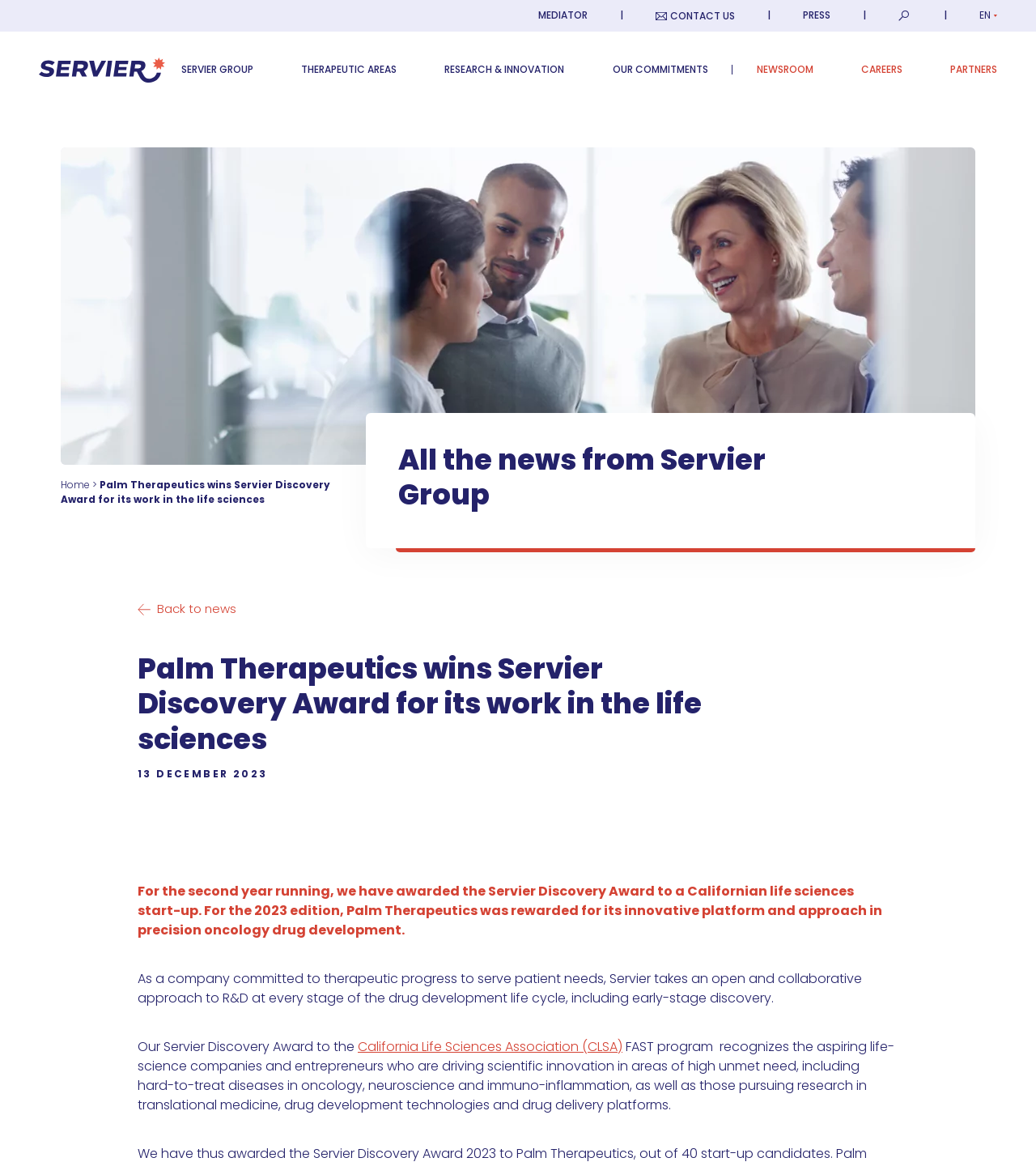Elaborate on the different components and information displayed on the webpage.

The webpage appears to be a news article or press release from Palm Therapeutics, a company in the life sciences industry. At the top of the page, there is a navigation menu with links to various sections, including "MEDIATOR", "CONTACT US", "PRESS", and others. Below the navigation menu, there is a prominent heading that reads "Palm Therapeutics wins Servier Discovery Award for its work in the life sciences".

The main content of the page is divided into two sections. The first section has a heading that reads "All the news from Servier Group" and contains a brief article about Palm Therapeutics winning the Servier Discovery Award for its innovative platform and approach in precision oncology drug development. The article is accompanied by a timestamp indicating that it was published on December 13, 2023.

The second section appears to be a continuation of the article, discussing Servier's commitment to therapeutic progress and its open and collaborative approach to R&D. There is also a mention of the California Life Sciences Association (CLSA) and its FAST program, which recognizes innovative life-science companies and entrepreneurs.

Throughout the page, there are several images, including a logo for Palm Therapeutics and icons for the navigation menu items. There are also several buttons, including a "Submit Search" button and a language selection button with the option to switch to "EN". At the bottom of the page, there is a link to return to the homepage and a cookies management panel.